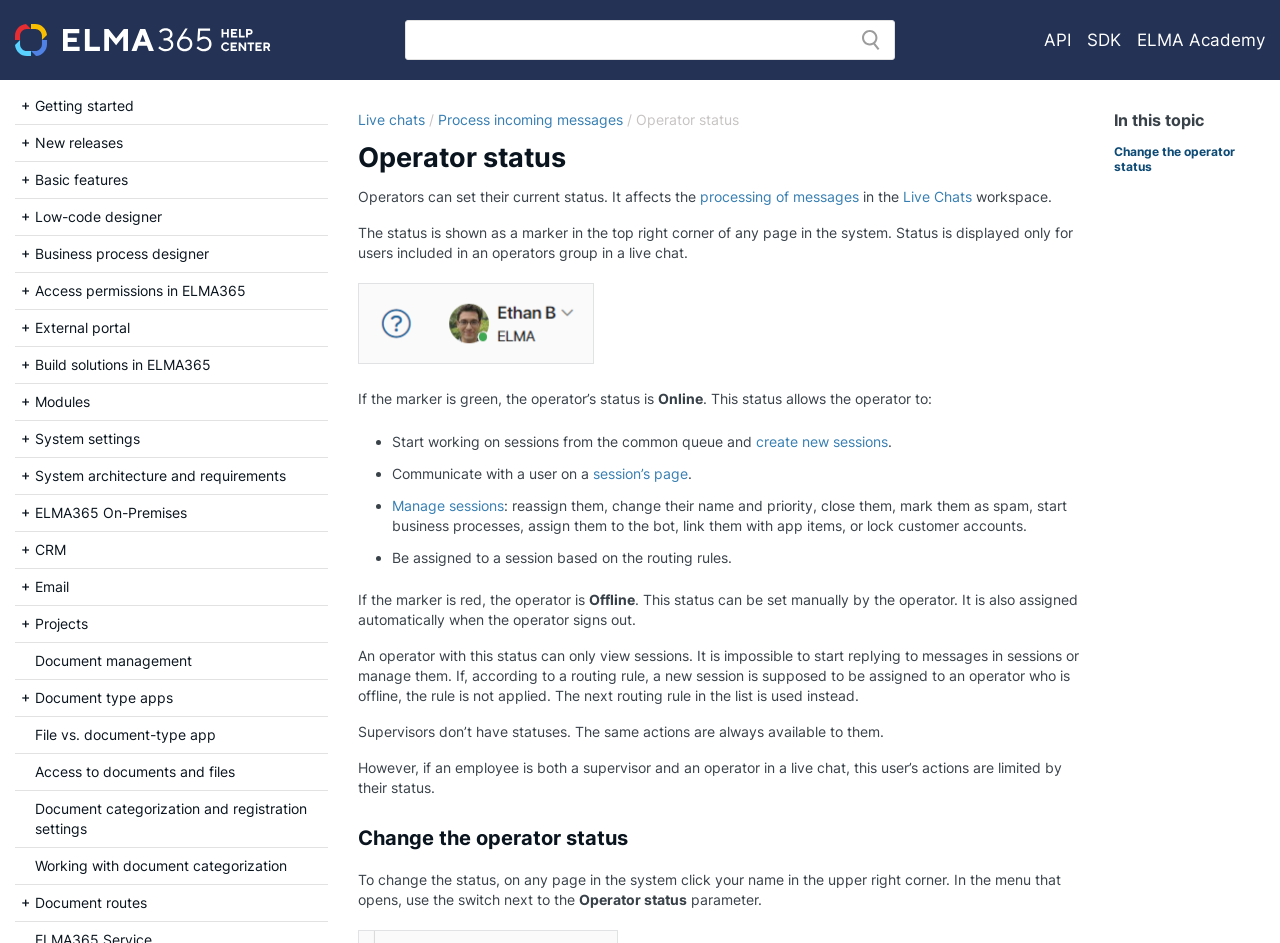Please locate the bounding box coordinates of the element's region that needs to be clicked to follow the instruction: "Change the operator status". The bounding box coordinates should be provided as four float numbers between 0 and 1, i.e., [left, top, right, bottom].

[0.279, 0.924, 0.829, 0.963]